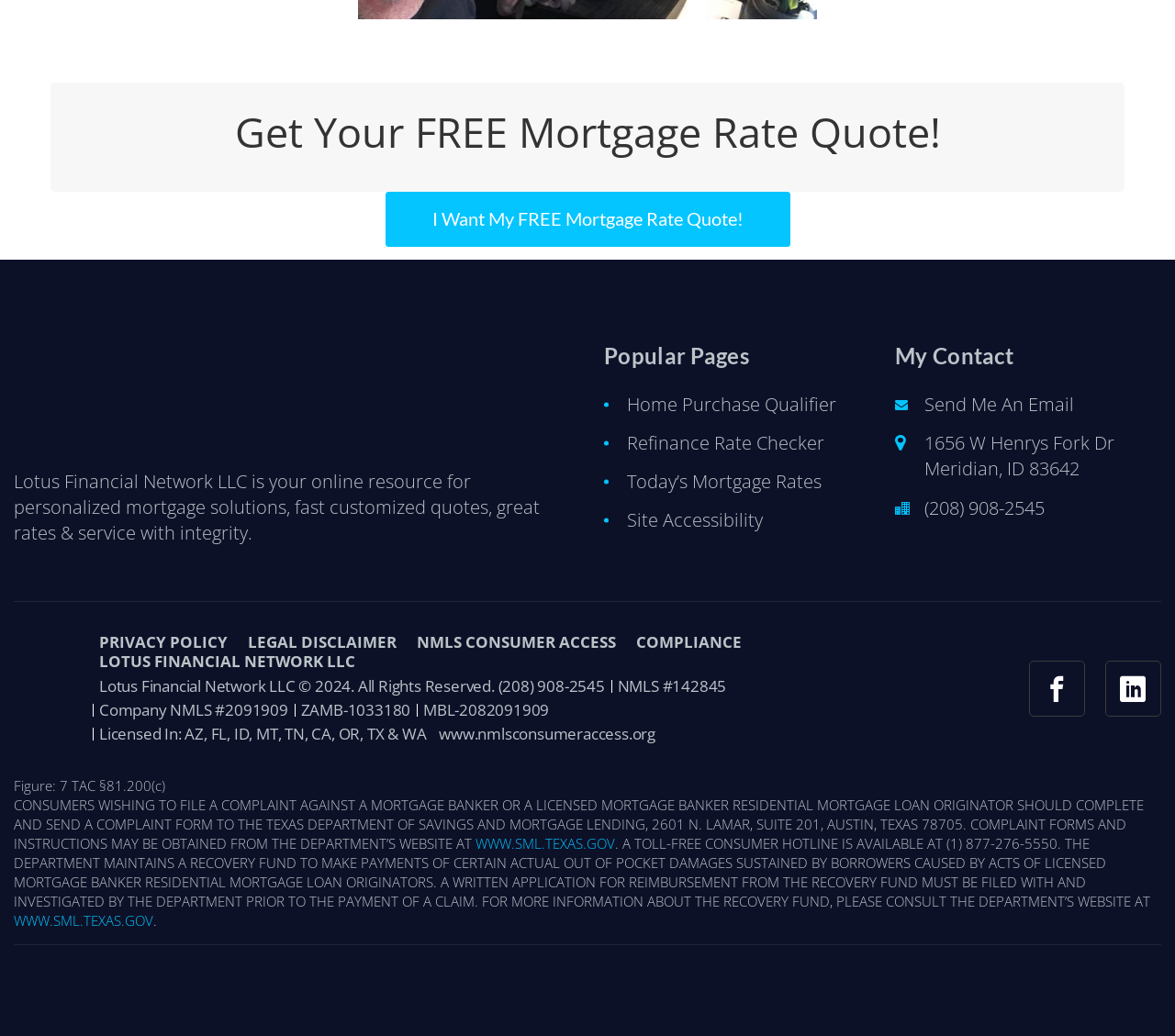Find the bounding box coordinates for the area that should be clicked to accomplish the instruction: "Check today's mortgage rates".

[0.534, 0.452, 0.699, 0.477]